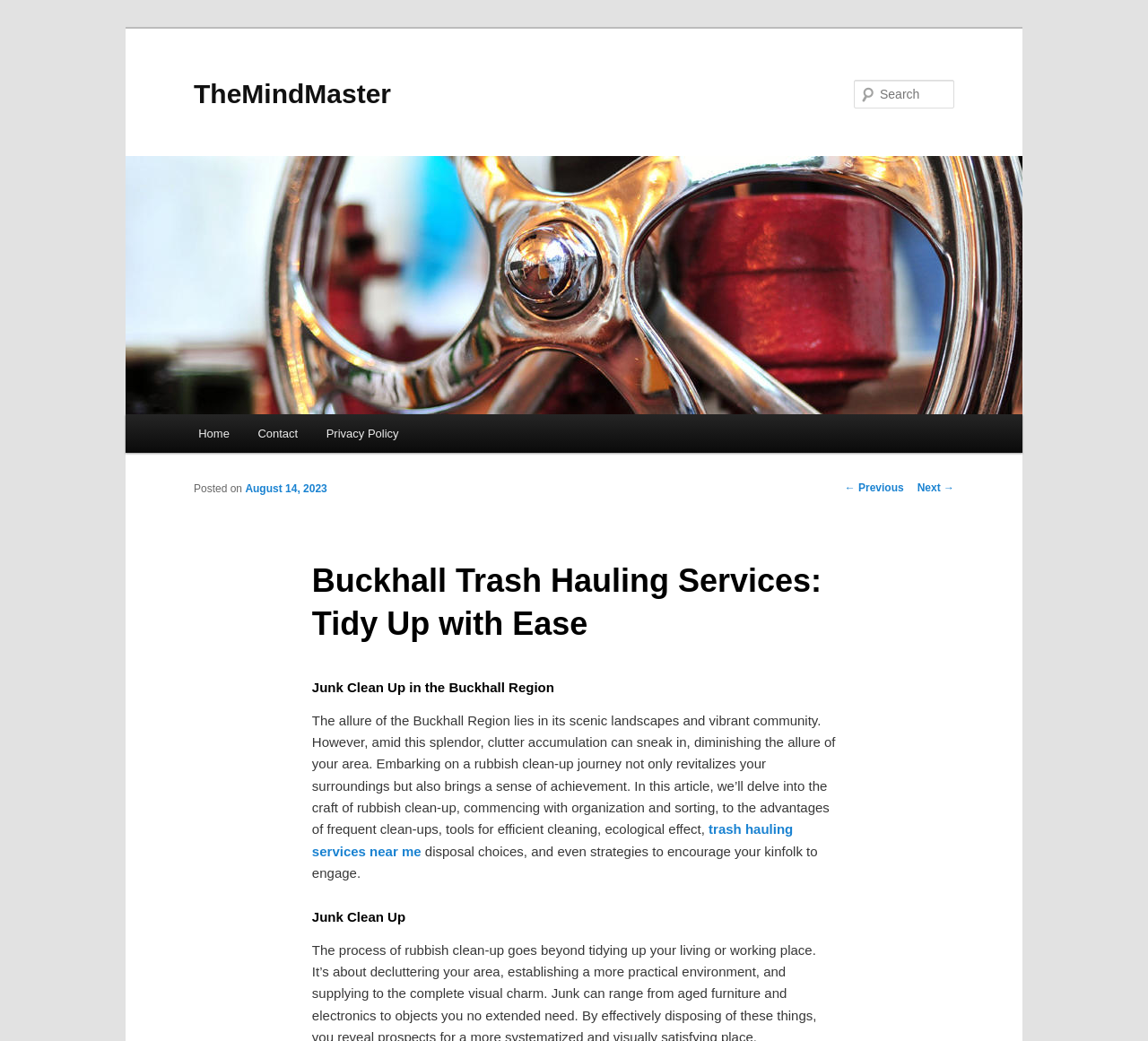Show the bounding box coordinates for the element that needs to be clicked to execute the following instruction: "Search for something". Provide the coordinates in the form of four float numbers between 0 and 1, i.e., [left, top, right, bottom].

[0.744, 0.077, 0.831, 0.104]